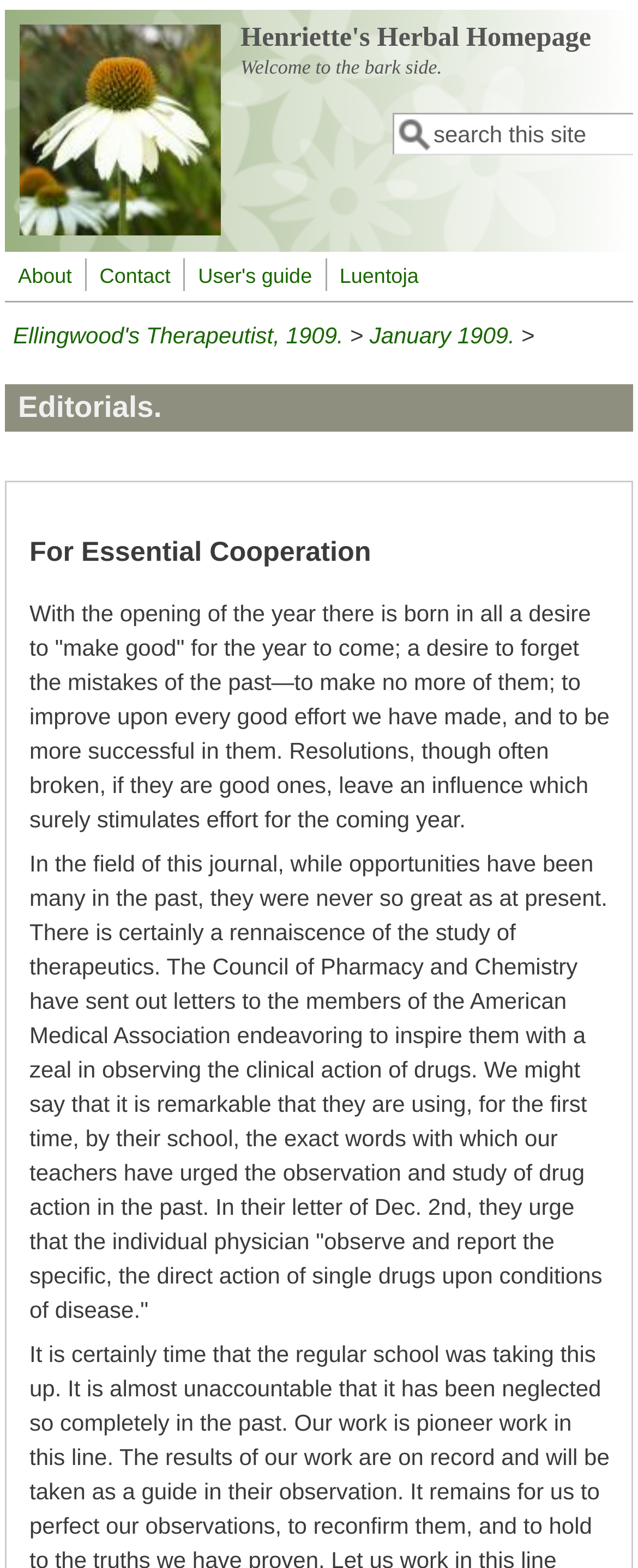Refer to the image and provide a thorough answer to this question:
What is the year mentioned in the editorial?

The year 1909 is mentioned in the link element with the text 'January 1909.' which is located in the editorial section of the webpage.